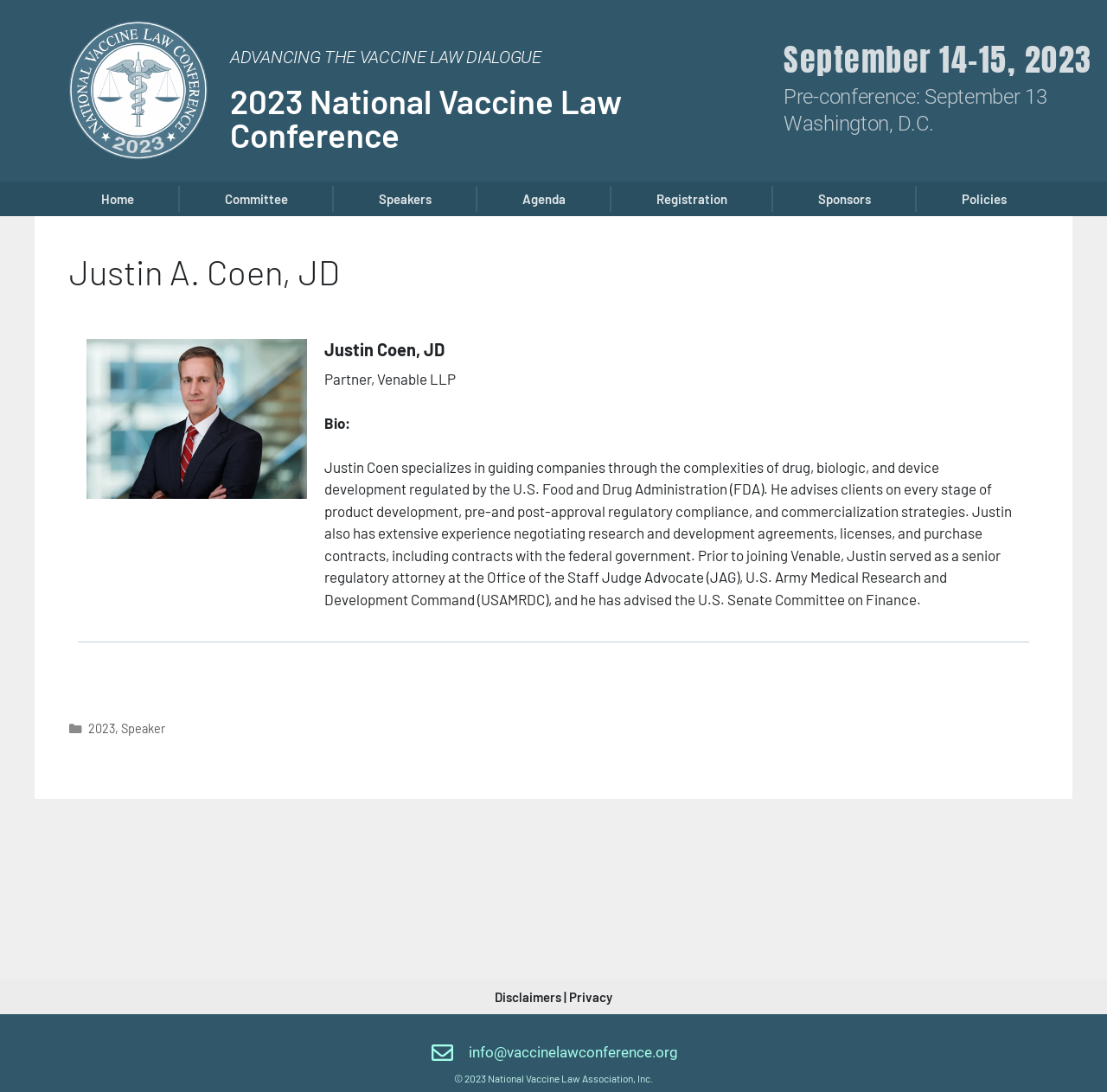Using the information in the image, give a detailed answer to the following question: What is the date of the National Vaccine Law Conference?

I found this information by looking at the heading section of the webpage, where it says '2023 National Vaccine Law Conference' and then 'September 14-15, 2023' below it, indicating the date of the conference.